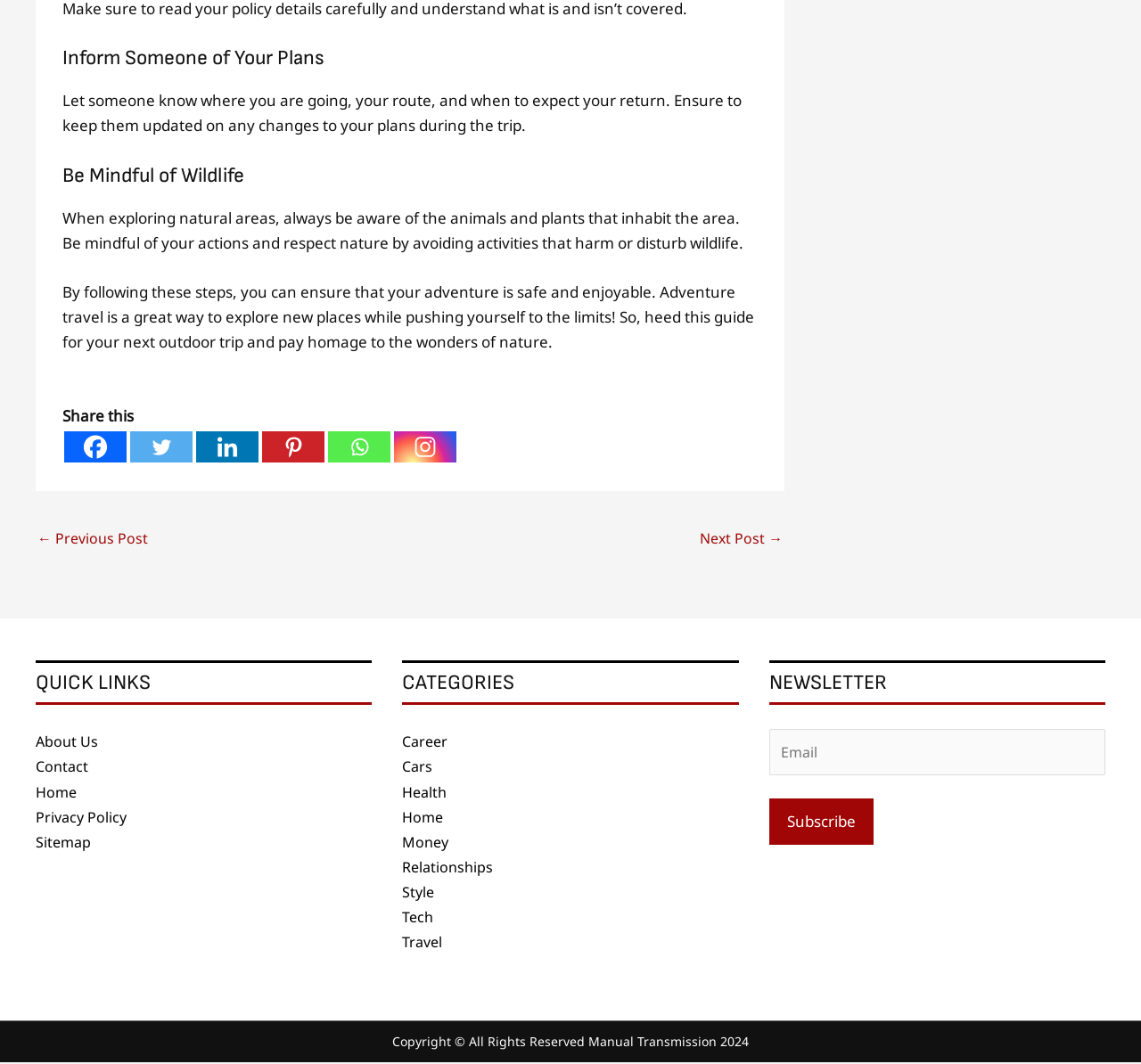Please determine the bounding box coordinates, formatted as (top-left x, top-left y, bottom-right x, bottom-right y), with all values as floating point numbers between 0 and 1. Identify the bounding box of the region described as: aria-label="Facebook" title="Facebook"

[0.056, 0.406, 0.111, 0.435]